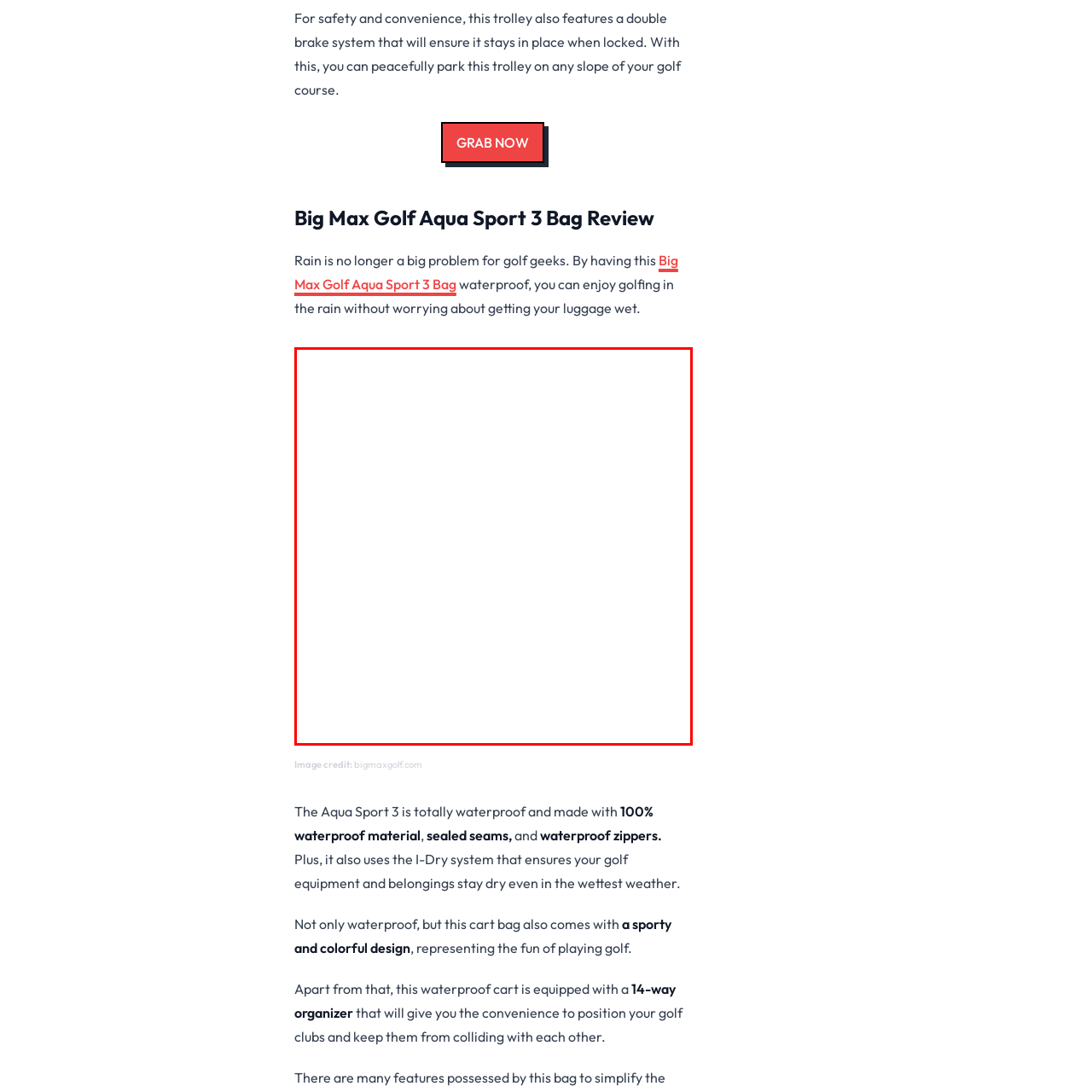Thoroughly describe the contents of the picture within the red frame.

The image showcases the Big Max Golf Aqua Sport 3 Bag, a top choice for golfers seeking reliability in adverse weather conditions. This innovative golf bag is designed to be completely waterproof, ensuring that your golf clubs and personal belongings remain dry even during heavy rain. Its 100% waterproof material features sealed seams and waterproof zippers, providing maximum protection against the elements. Additionally, the Aqua Sport 3 Bag boasts a sporty and colorful design that reflects the fun of the game, along with a convenient 14-way organizer for optimal club storage and accessibility. With its practical features and stylish look, this bag is an essential companion for golf enthusiasts. Image credit: bigmaxgolf.com.